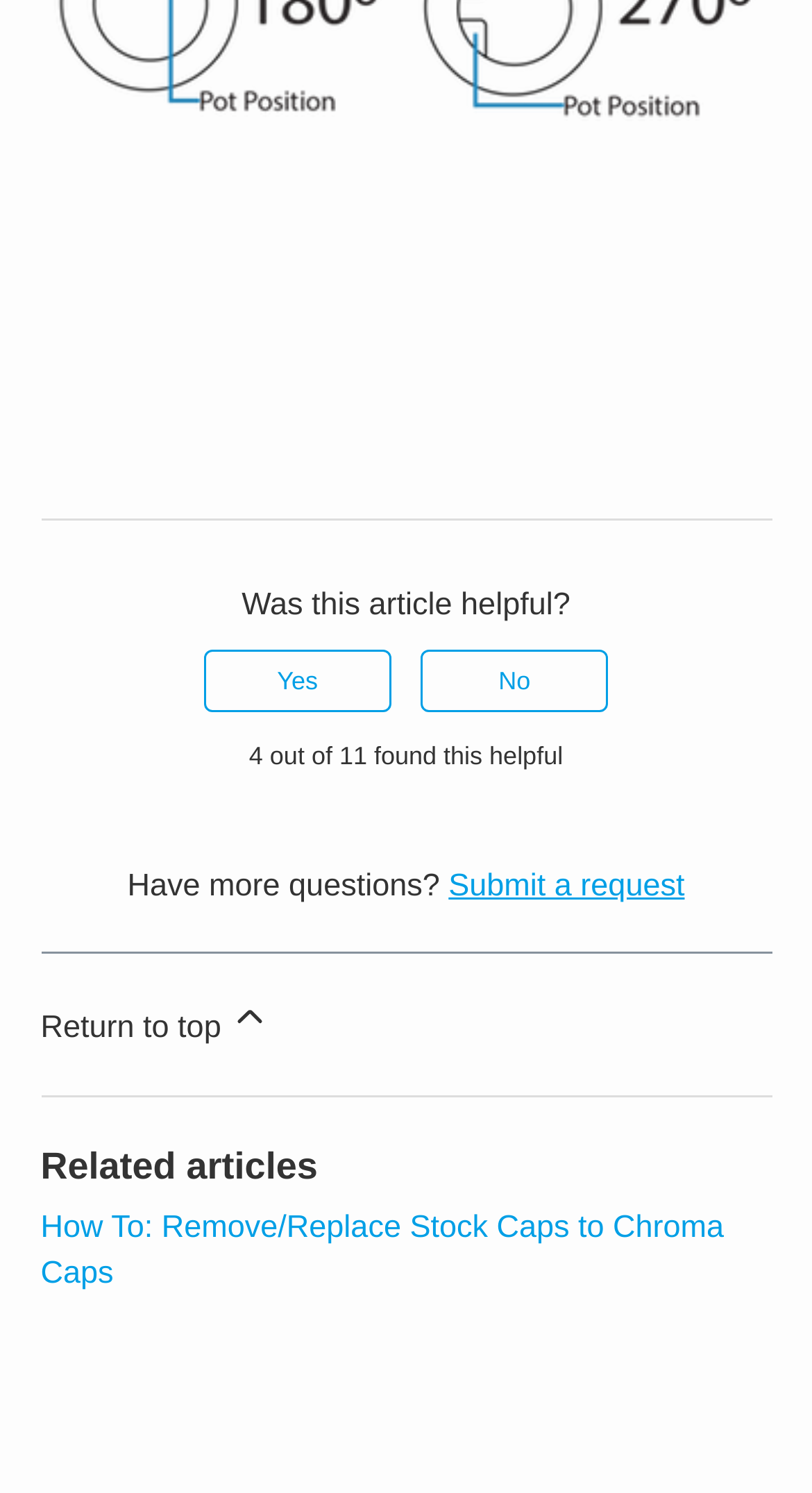Determine the bounding box coordinates for the UI element with the following description: "No". The coordinates should be four float numbers between 0 and 1, represented as [left, top, right, bottom].

[0.518, 0.436, 0.749, 0.478]